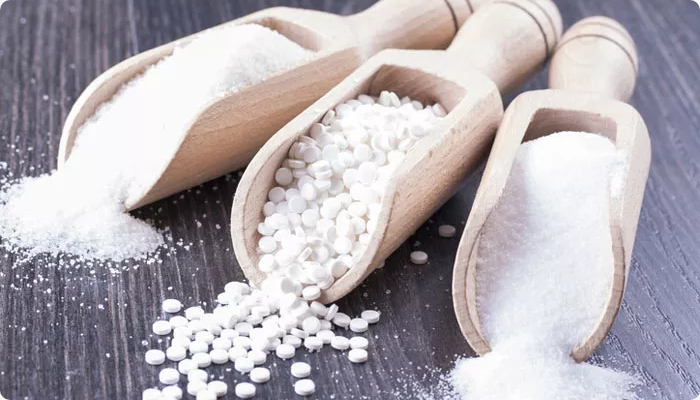What is the surface on which the scoops are displayed?
Please provide a single word or phrase as your answer based on the screenshot.

Dark wooden surface